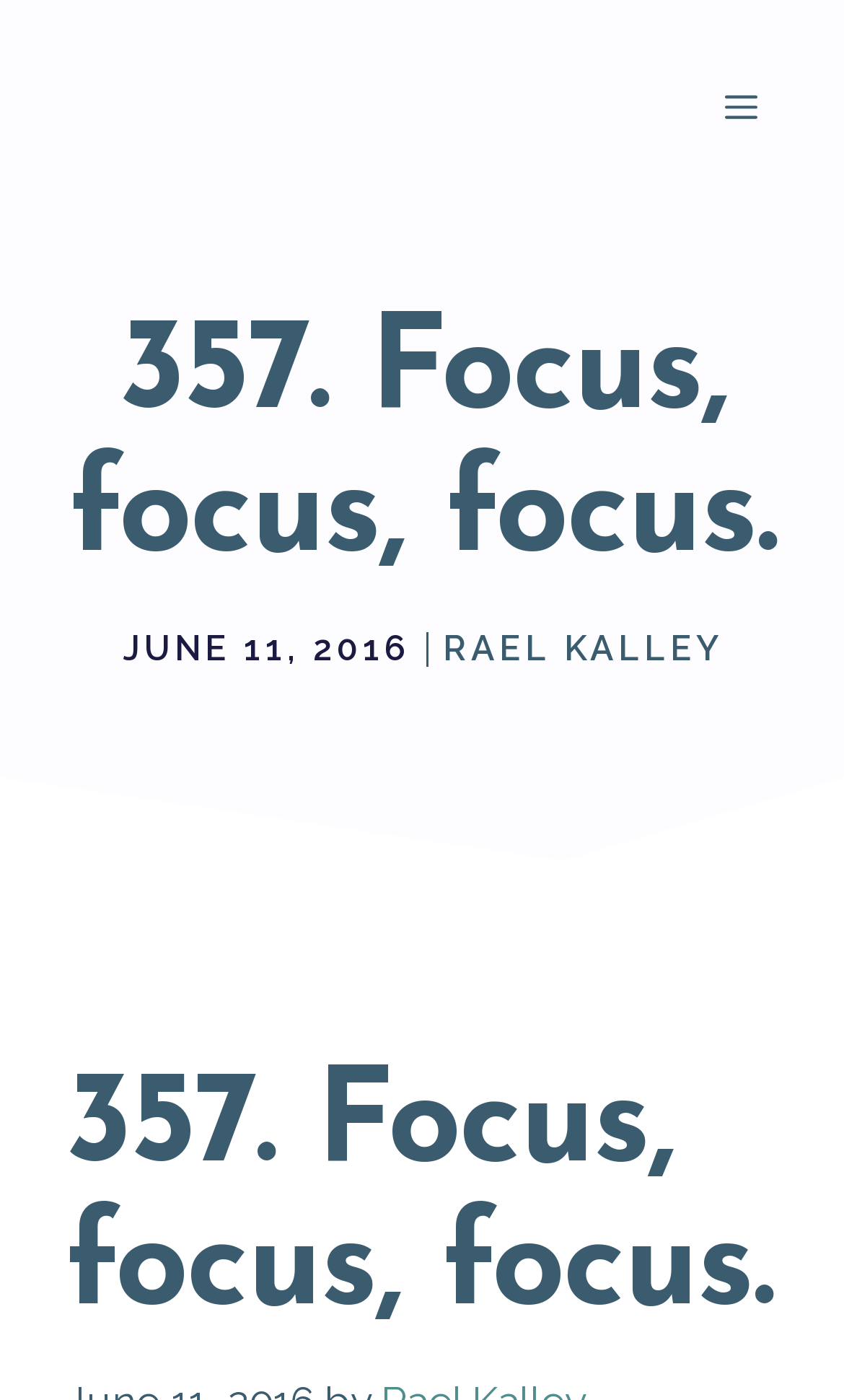Provide a single word or phrase answer to the question: 
How many headings are there with the same text?

2